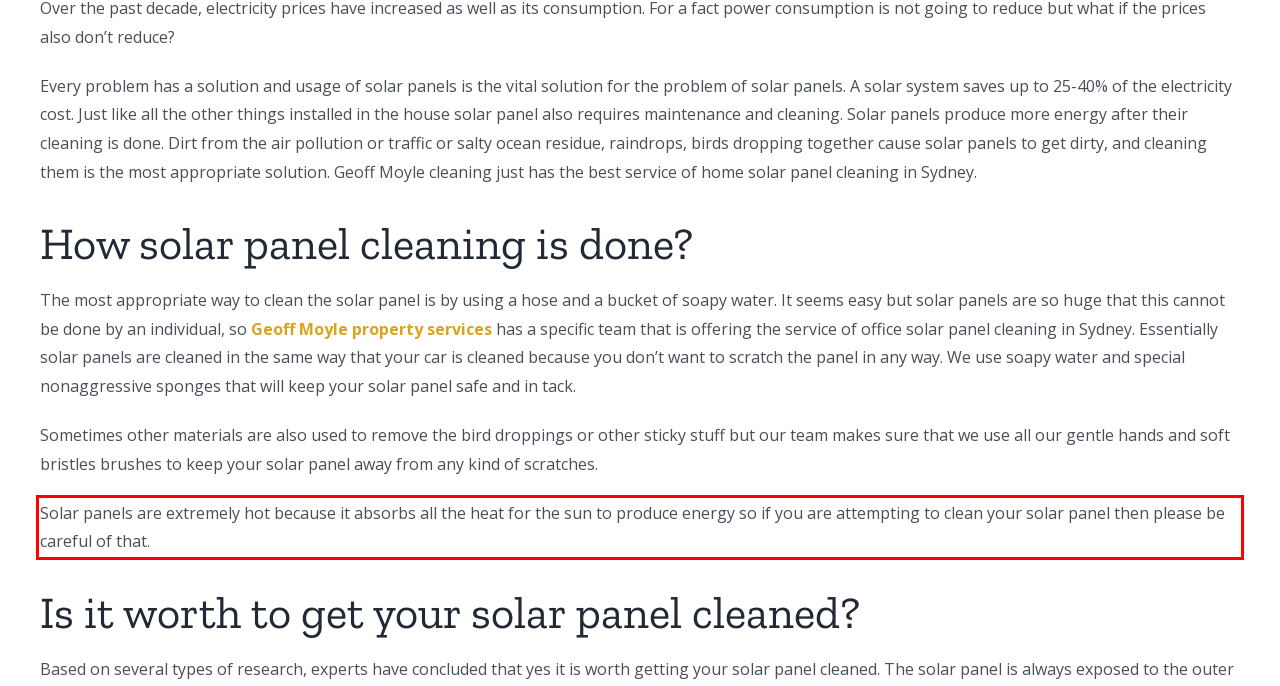In the given screenshot, locate the red bounding box and extract the text content from within it.

Solar panels are extremely hot because it absorbs all the heat for the sun to produce energy so if you are attempting to clean your solar panel then please be careful of that.